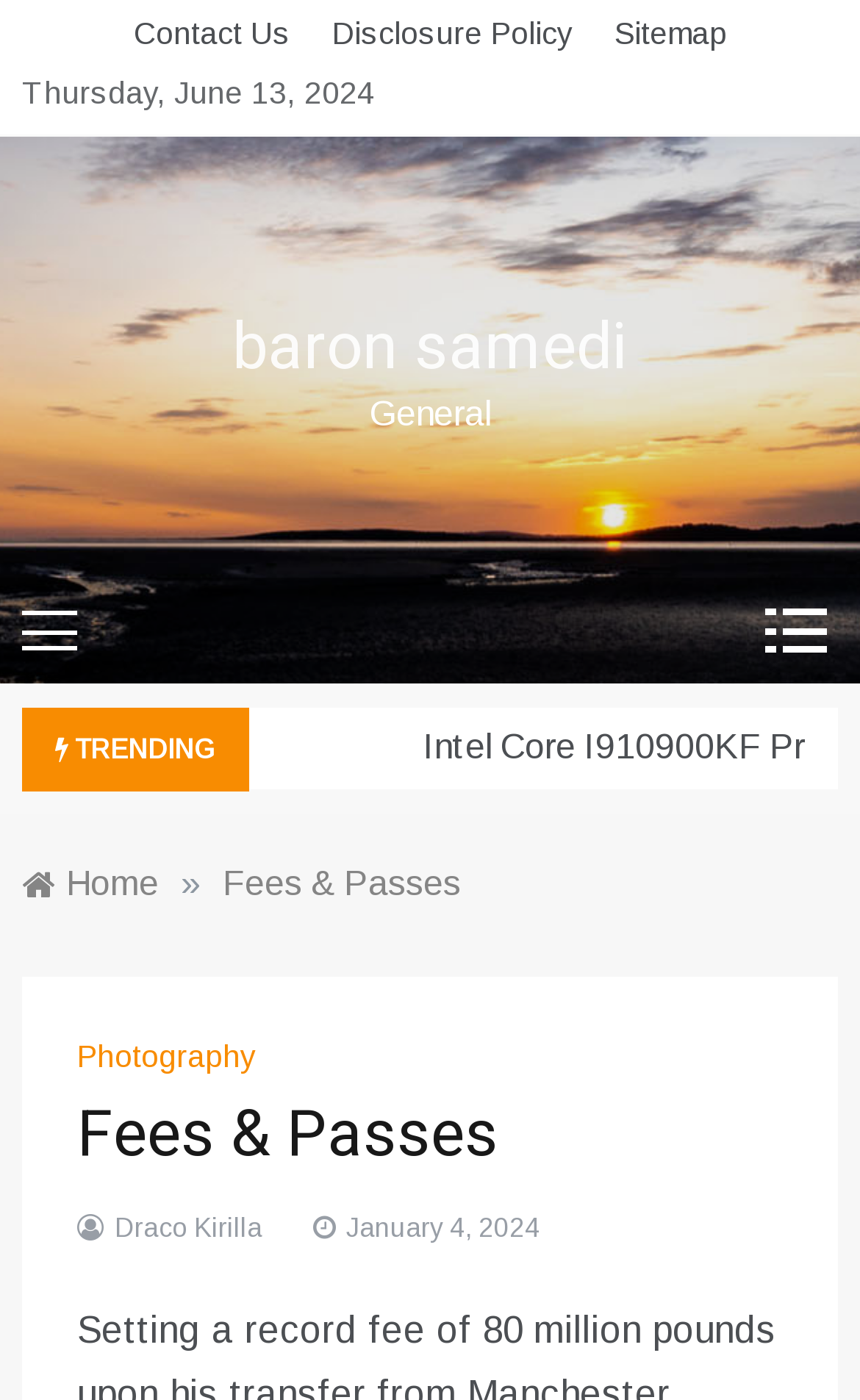What is the category of the 'baron samedi' link?
Using the visual information, answer the question in a single word or phrase.

General